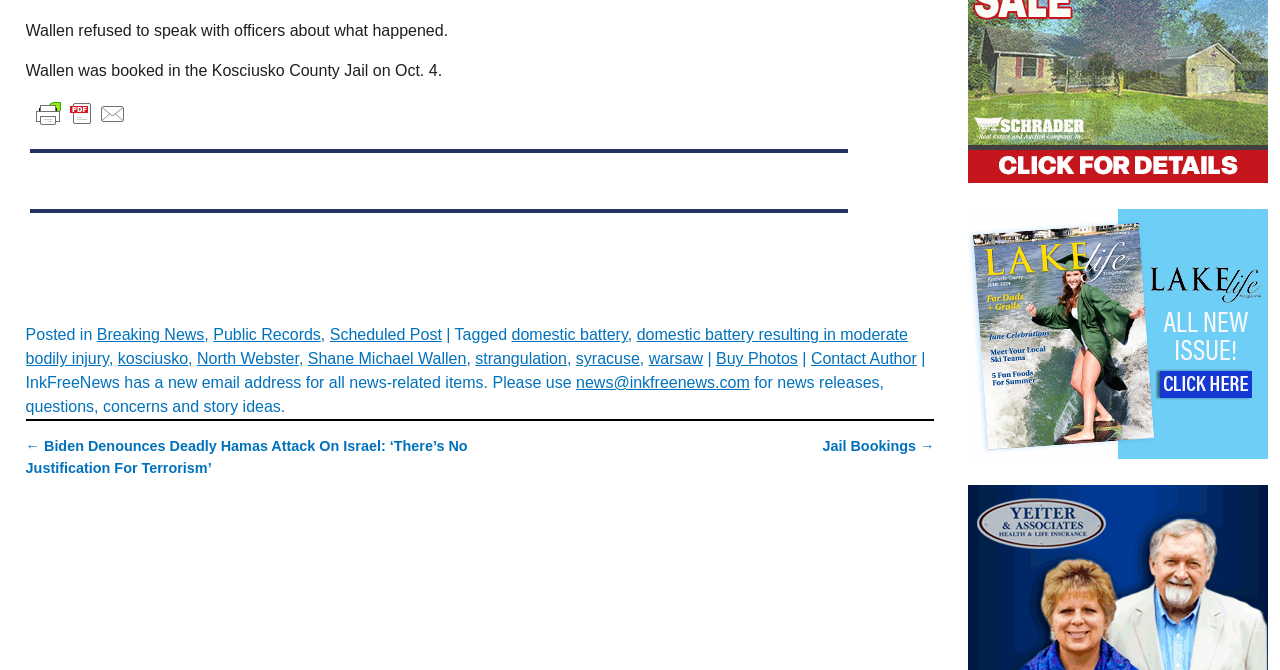Provide a short answer to the following question with just one word or phrase: What is the previous post about?

Biden denounces deadly Hamas attack